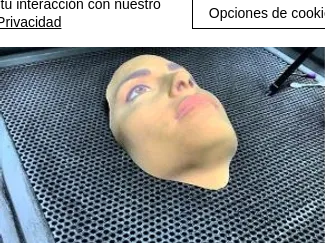Where is the 3D printed model likely to be located?
Analyze the screenshot and provide a detailed answer to the question.

The 3D printed model is likely to be located within a 3D printing or scanning environment, as it is placed on a textured surface, which is commonly found in such settings.